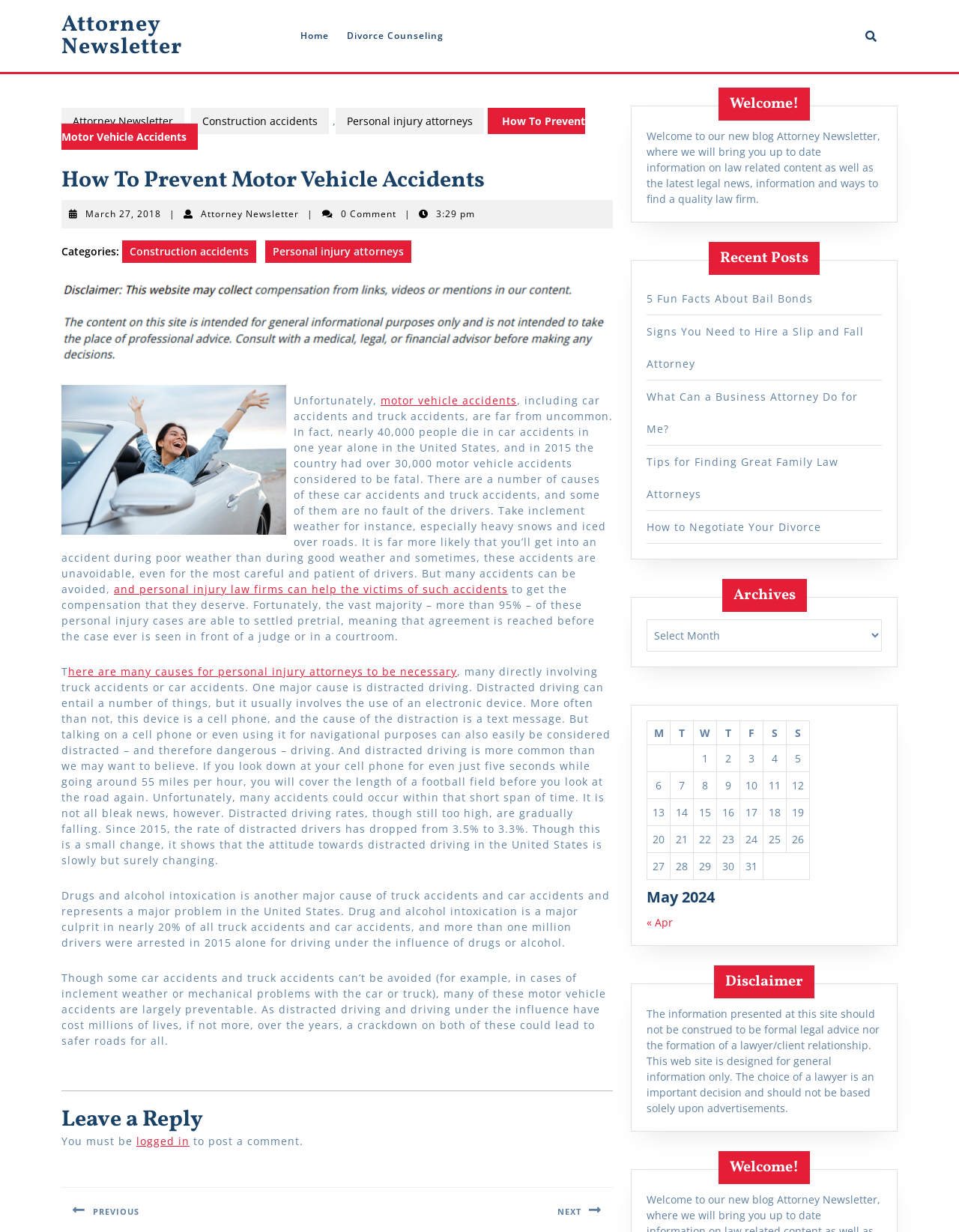Please use the details from the image to answer the following question comprehensively:
What is the current month displayed in the Archives section?

In the Archives section, a table is displayed showing the days of the month, and the current month is May 2024.